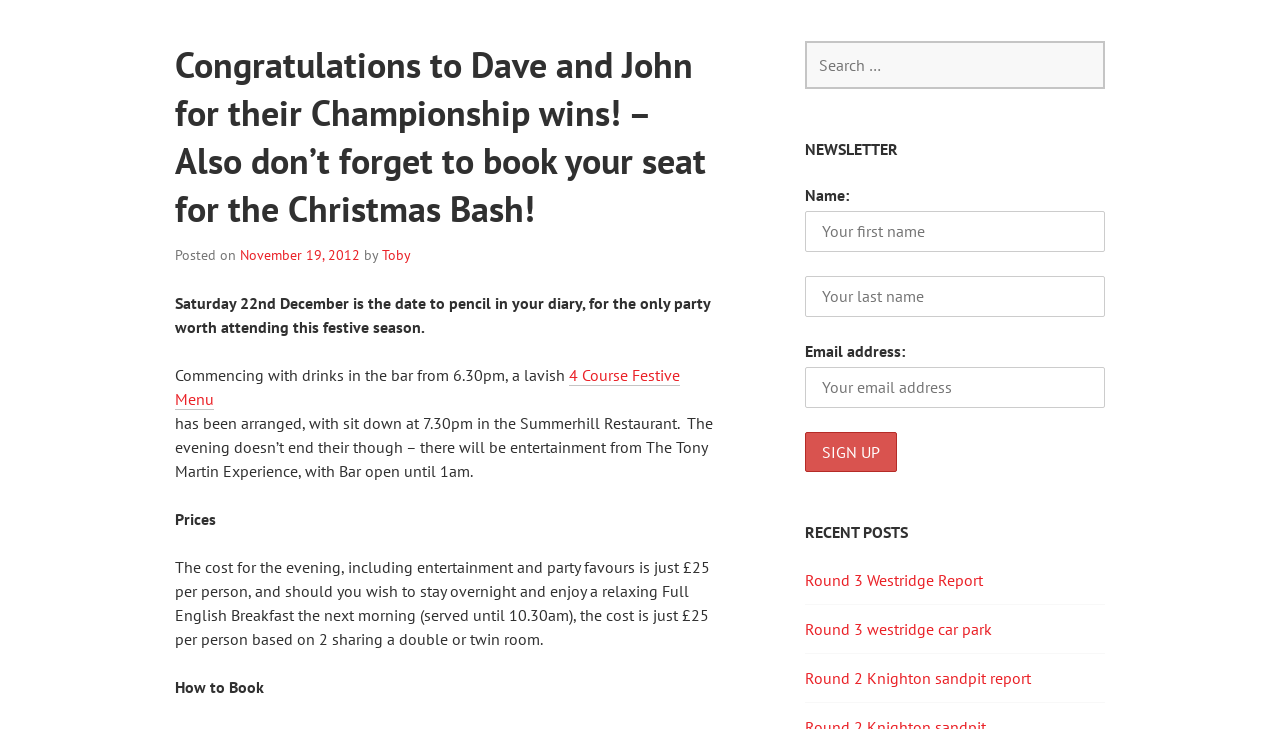From the element description November 19, 2012November 24, 2012, predict the bounding box coordinates of the UI element. The coordinates must be specified in the format (top-left x, top-left y, bottom-right x, bottom-right y) and should be within the 0 to 1 range.

[0.188, 0.337, 0.281, 0.362]